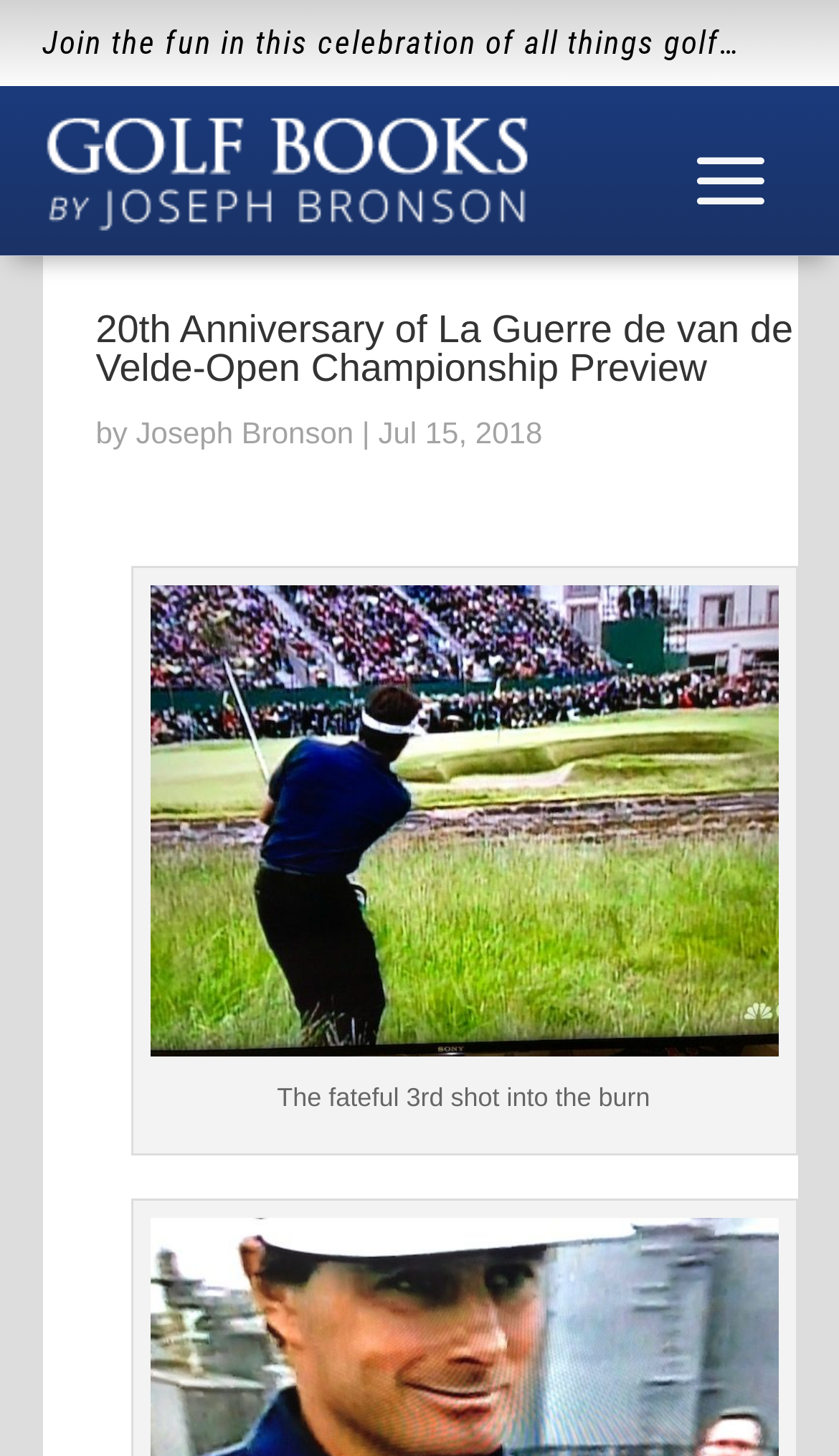What is the author of the article?
Refer to the image and give a detailed answer to the question.

The author of the article can be found by looking at the link 'Joseph Bronson' which is located below the heading '20th Anniversary of La Guerre de van de Velde-Open Championship Preview'.